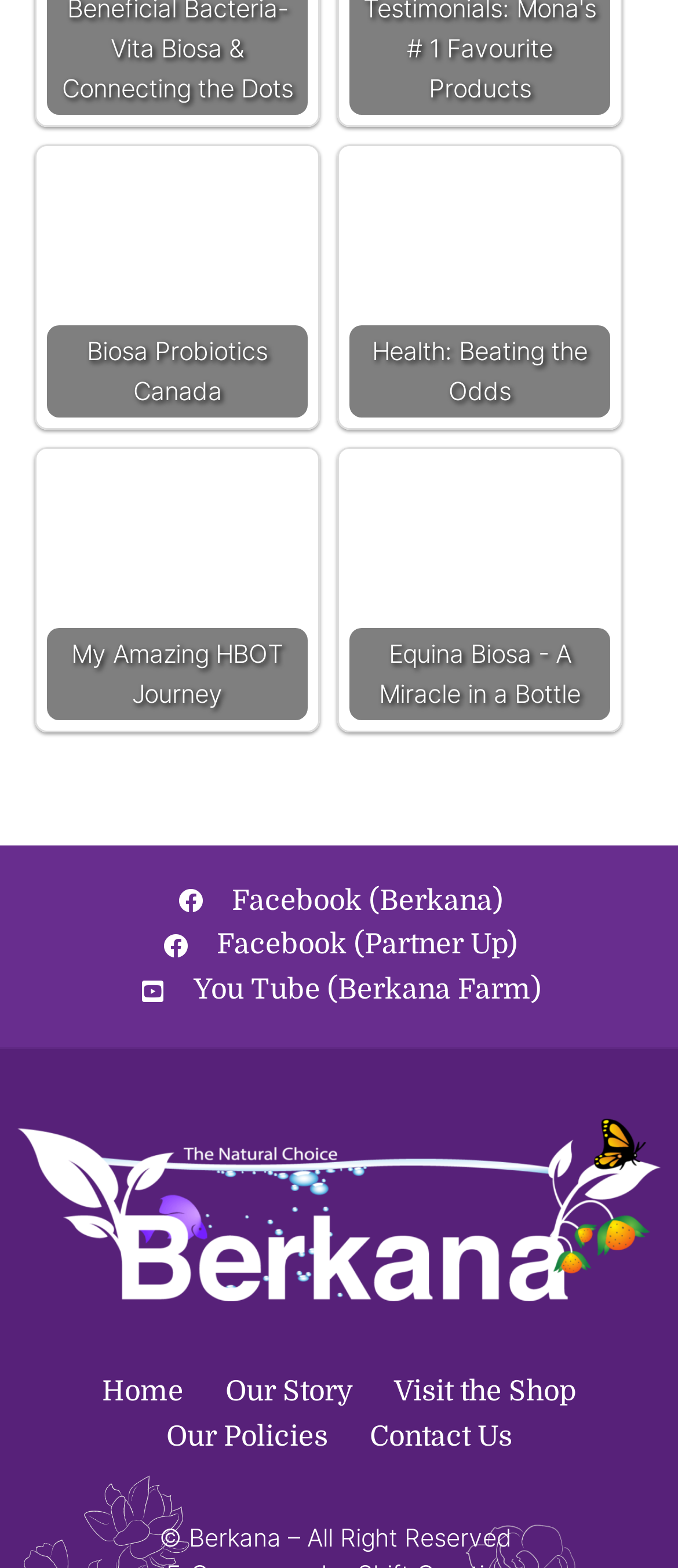Please specify the bounding box coordinates of the clickable region to carry out the following instruction: "Watch videos on Berkana Farm's YouTube channel". The coordinates should be four float numbers between 0 and 1, in the format [left, top, right, bottom].

[0.202, 0.618, 0.798, 0.646]